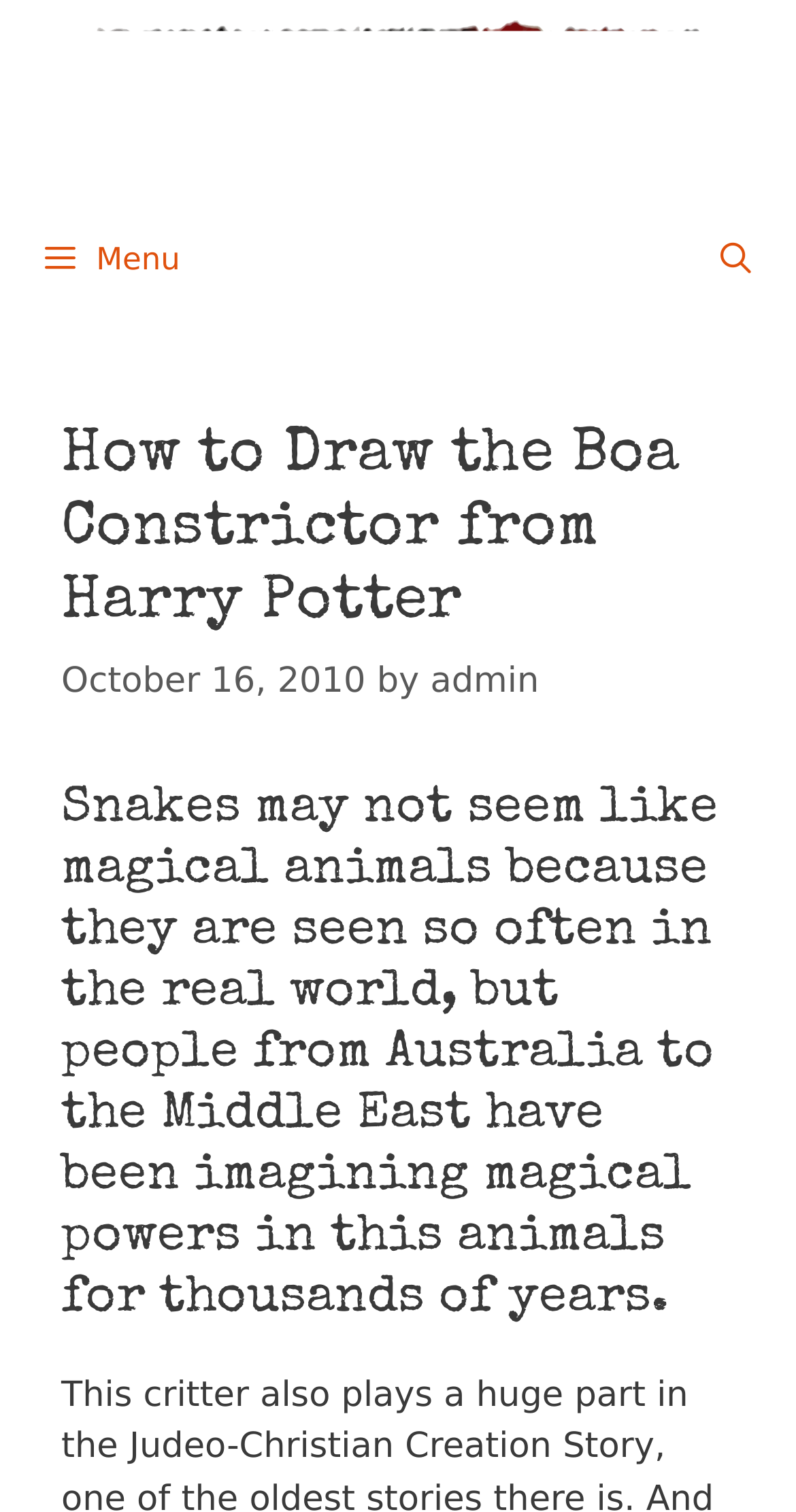Offer a comprehensive description of the webpage’s content and structure.

The webpage is about drawing a Boa Constrictor from Harry Potter. At the top left, there is a button with a menu icon, which is not expanded. Next to it, there is a header section that spans almost the entire width of the page. Within this header, there is a main heading that reads "How to Draw the Boa Constrictor from Harry Potter" and a subheading that mentions the date "October 16, 2010" and the author "admin". 

Below the header, there is a paragraph of text that discusses the magical powers associated with snakes across different cultures. This text is quite long and takes up a significant portion of the page.

At the top right, there is a search bar with a magnifying glass icon. Below it, there is a link to the website "Draw Fluffy" accompanied by an image with the same name. The image is relatively small and is positioned above the link.